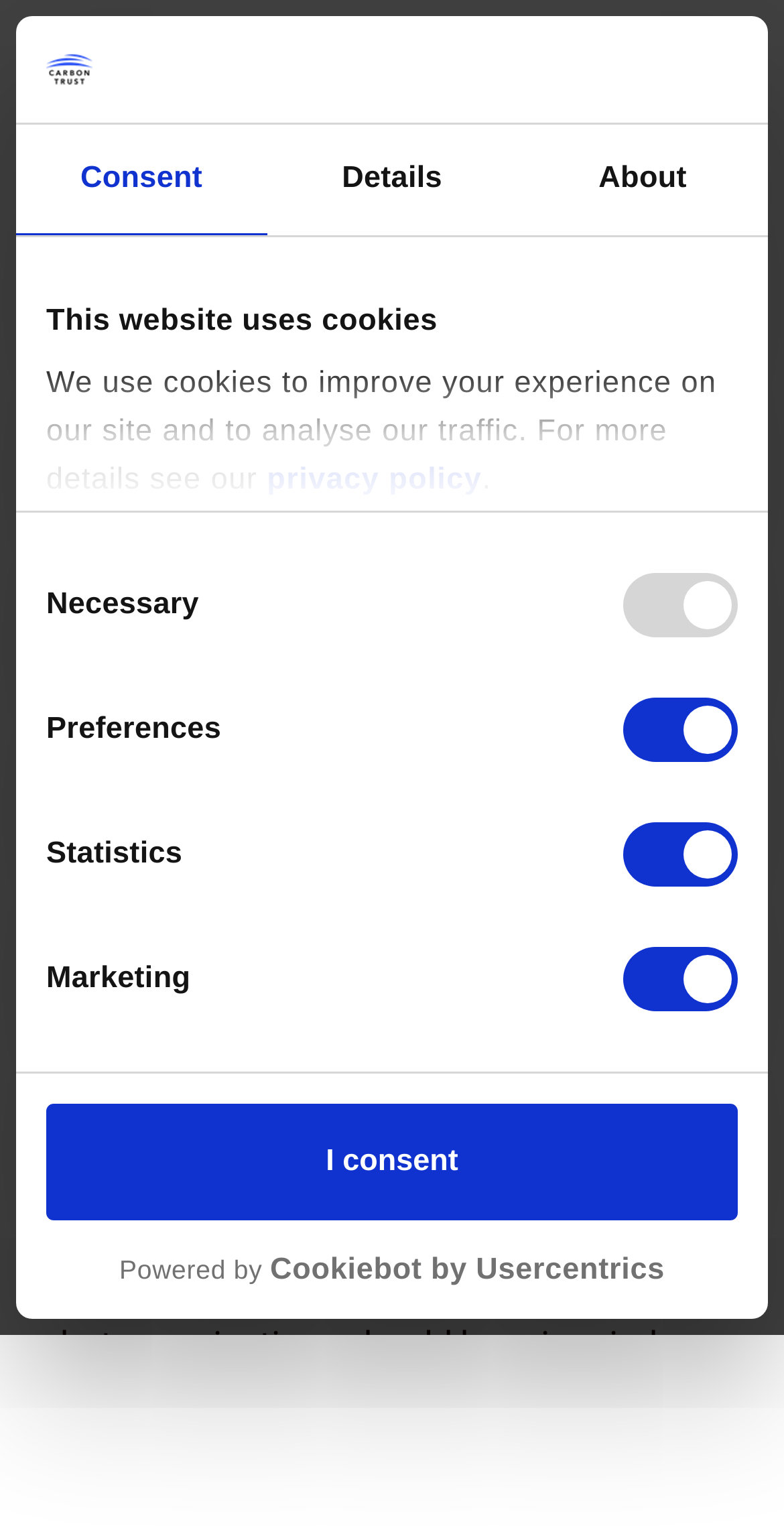Determine the main text heading of the webpage and provide its content.

Unlocking Net Zero: The potential role of carbon footprinting software